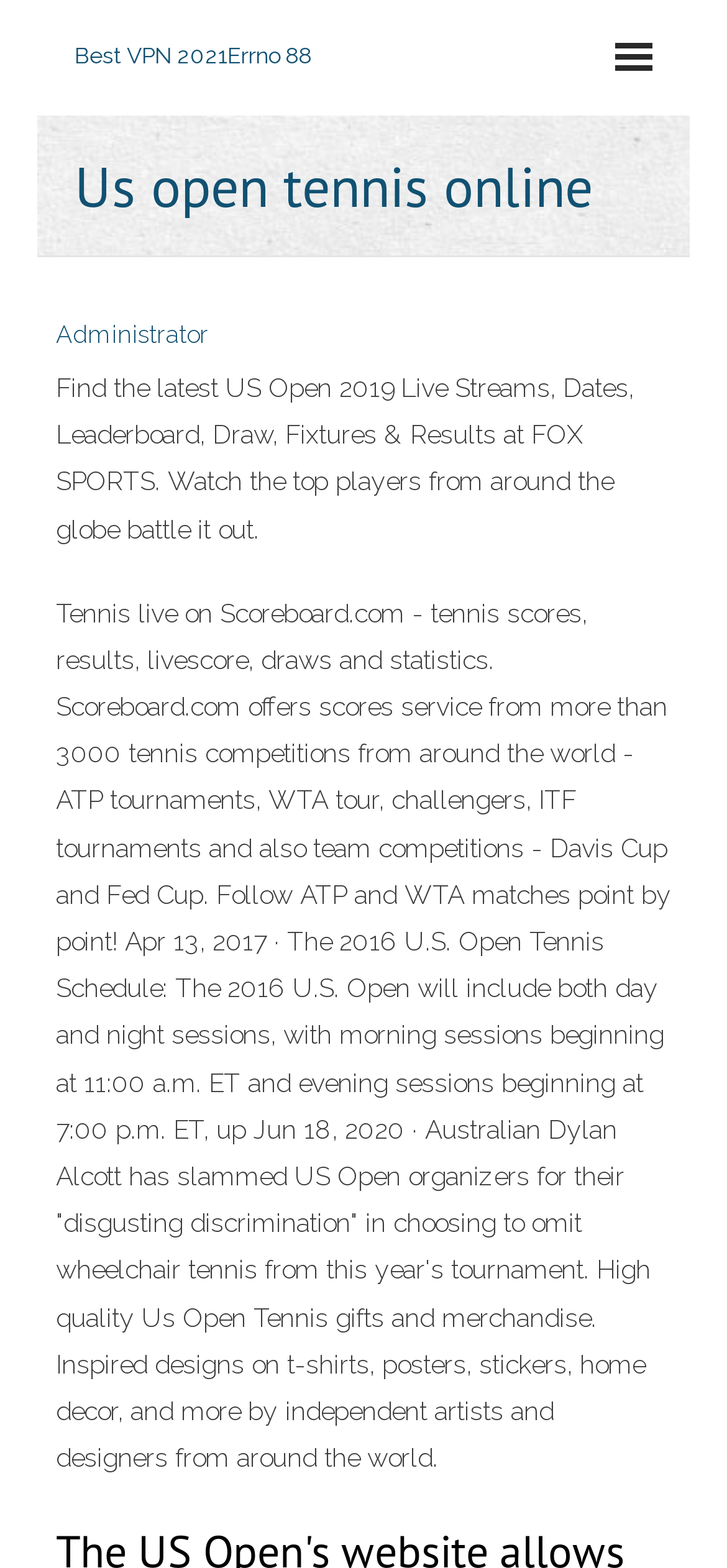Using the information in the image, could you please answer the following question in detail:
What is the name of the tournament mentioned on this webpage?

The webpage mentions 'US Open 2019 Live Streams' and '2016 U.S. Open Tennis Schedule', which indicates that the tournament being referred to is the US Open.